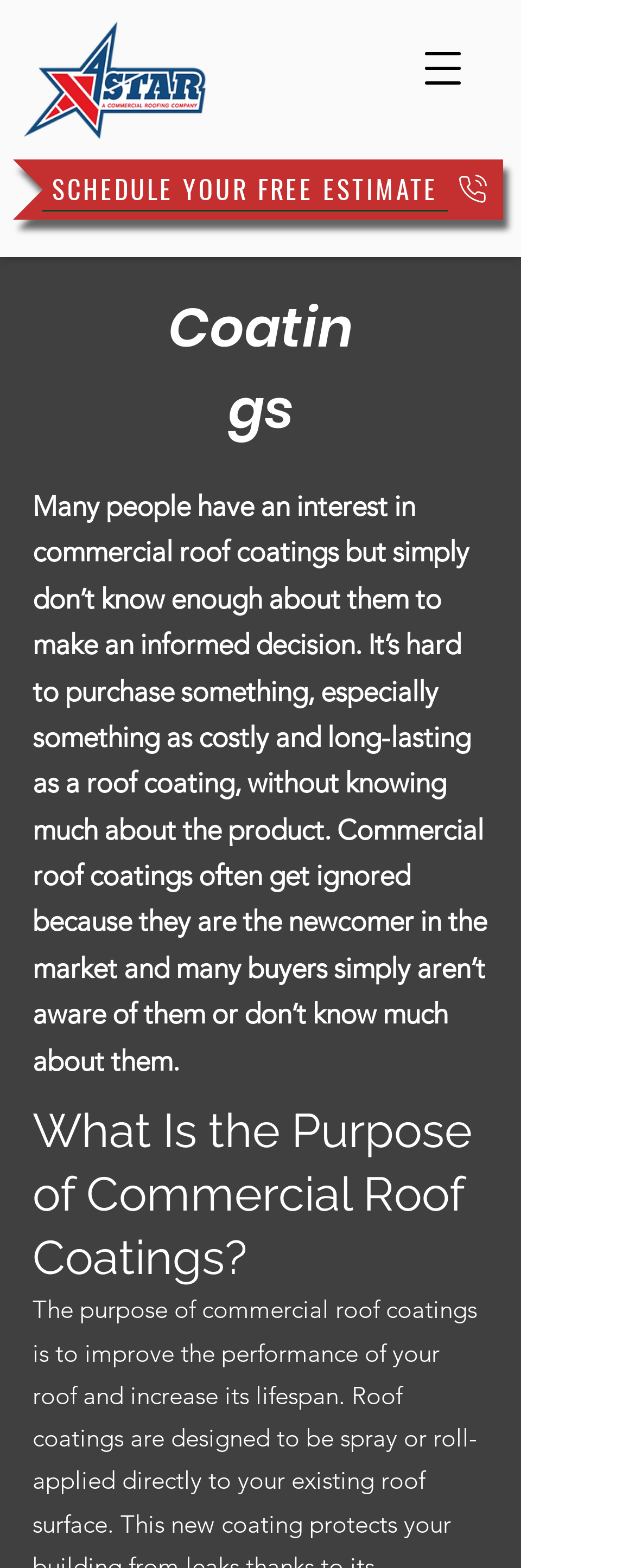Locate the UI element described by SCHEDULE YOUR FREE ESTIMATE in the provided webpage screenshot. Return the bounding box coordinates in the format (top-left x, top-left y, bottom-right x, bottom-right y), ensuring all values are between 0 and 1.

[0.067, 0.106, 0.705, 0.135]